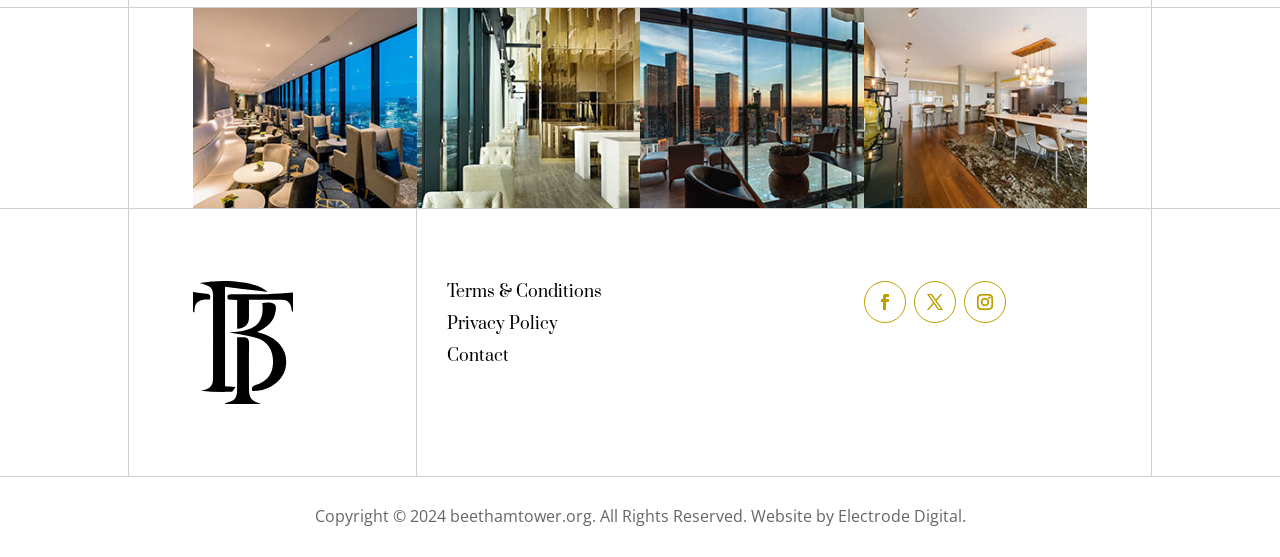What are the three icons on the right side of the logo?
Please give a detailed answer to the question using the information shown in the image.

On the right side of the logo, there are three icons, which are likely social media icons, represented by Unicode characters '', '', and ''.